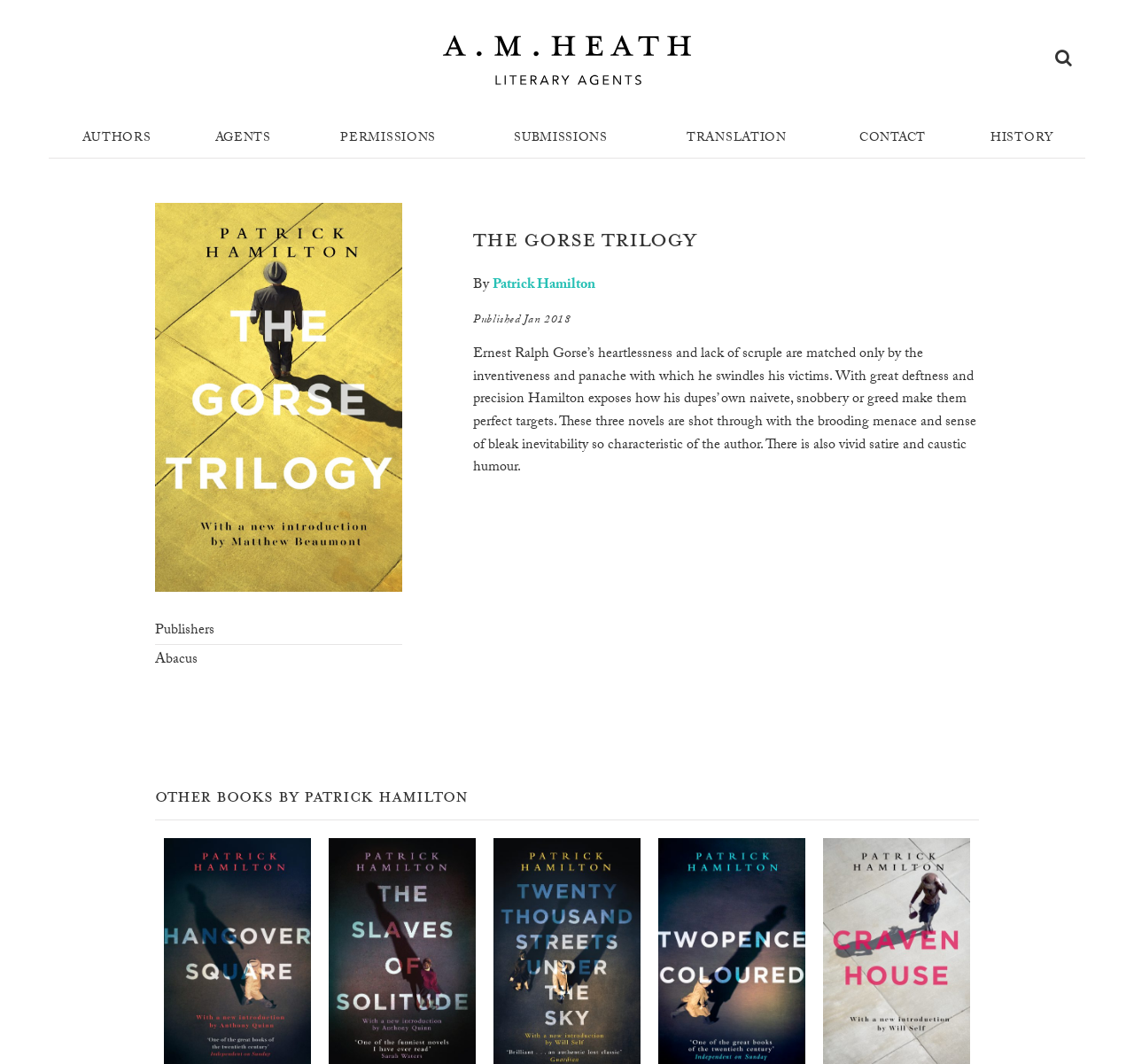Identify the bounding box coordinates for the element you need to click to achieve the following task: "Read more about The Gorse Trilogy". The coordinates must be four float values ranging from 0 to 1, formatted as [left, top, right, bottom].

[0.417, 0.208, 0.863, 0.24]